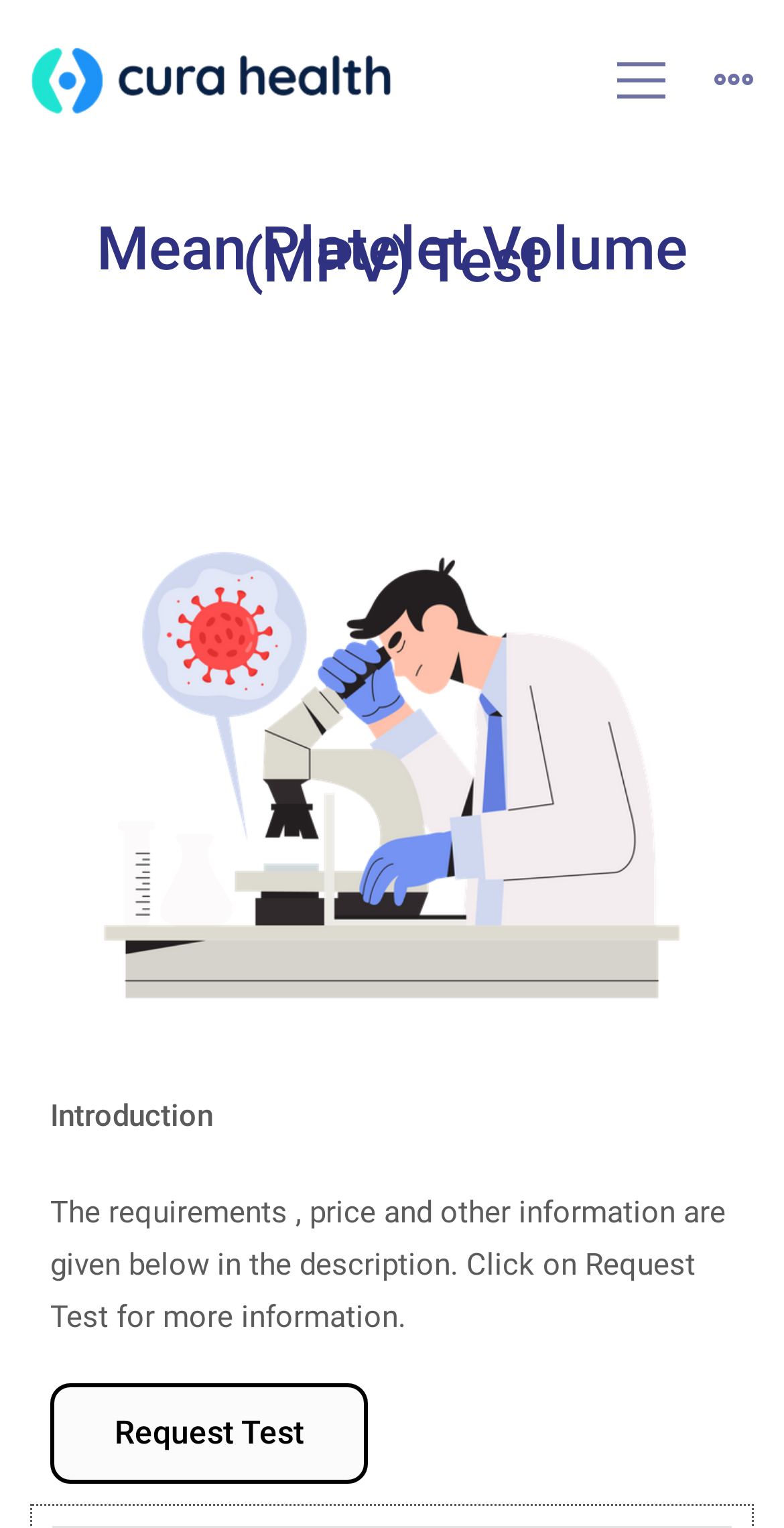Identify the coordinates of the bounding box for the element described below: "Home". Return the coordinates as four float numbers between 0 and 1: [left, top, right, bottom].

[0.438, 0.213, 0.562, 0.234]